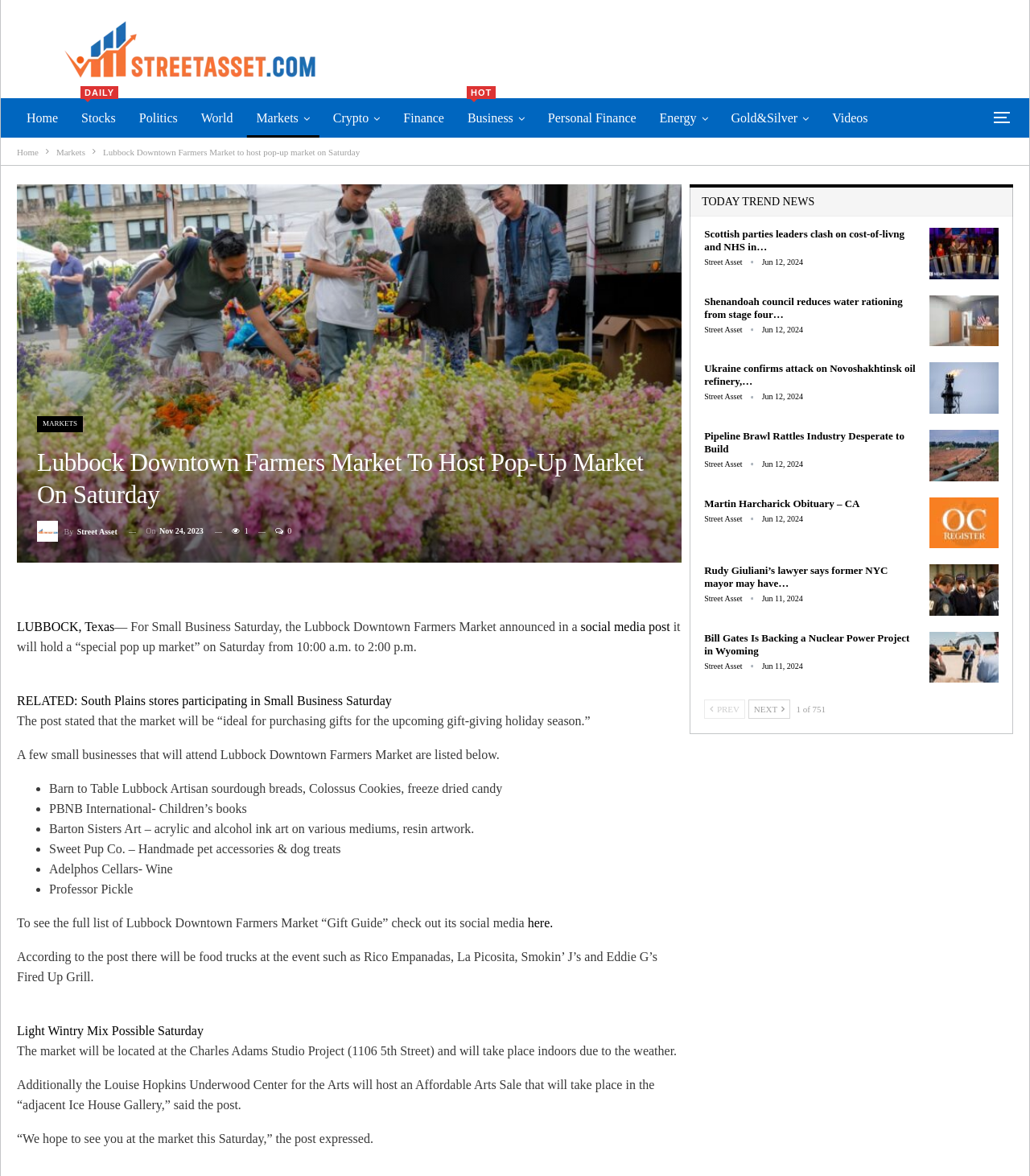Please reply with a single word or brief phrase to the question: 
What is the name of the market hosting a special pop-up market on Saturday?

Lubbock Downtown Farmers Market